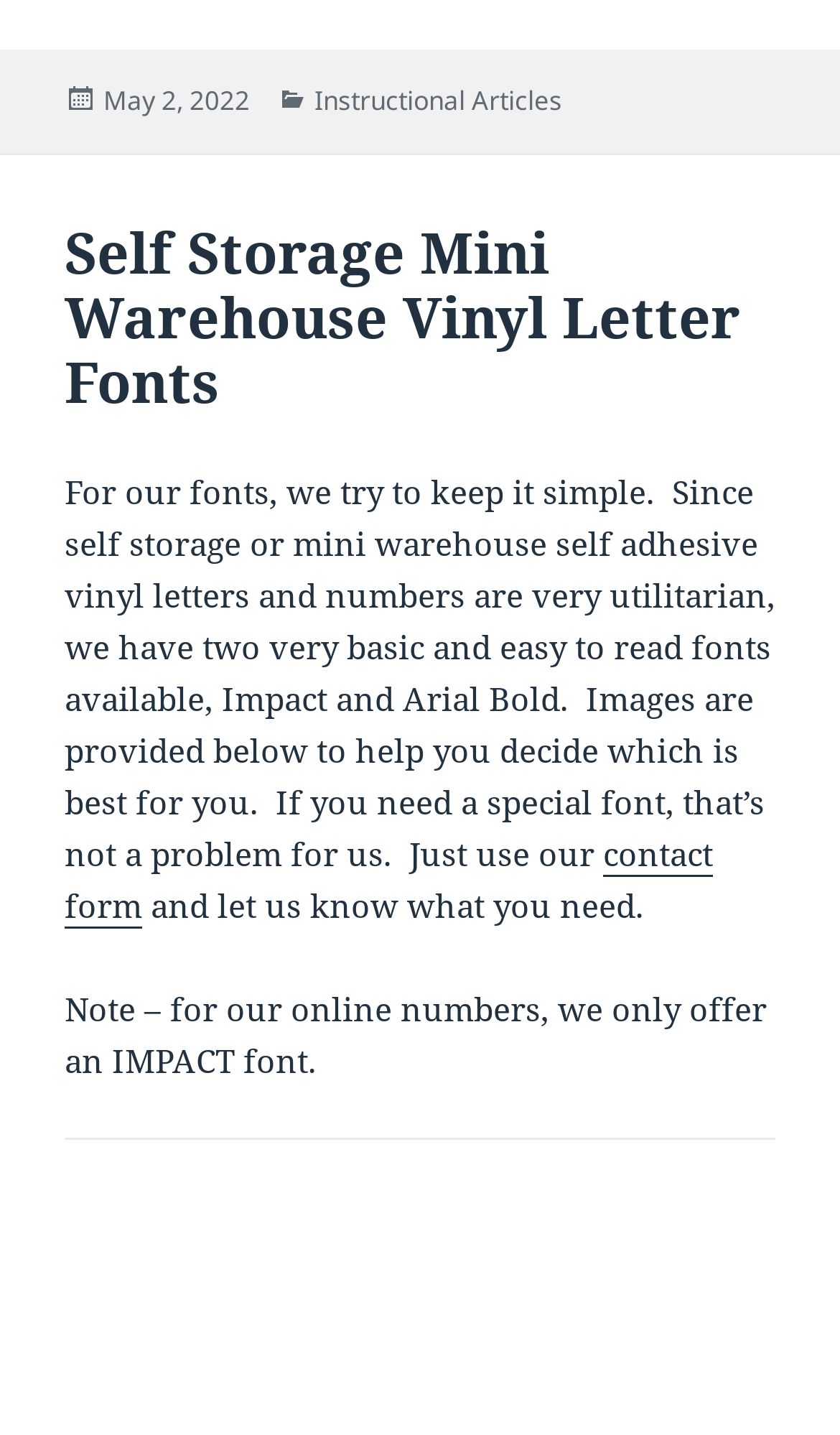What are the two font options available for self storage or mini warehouse self adhesive vinyl letters and numbers? From the image, respond with a single word or brief phrase.

Impact and Arial Bold